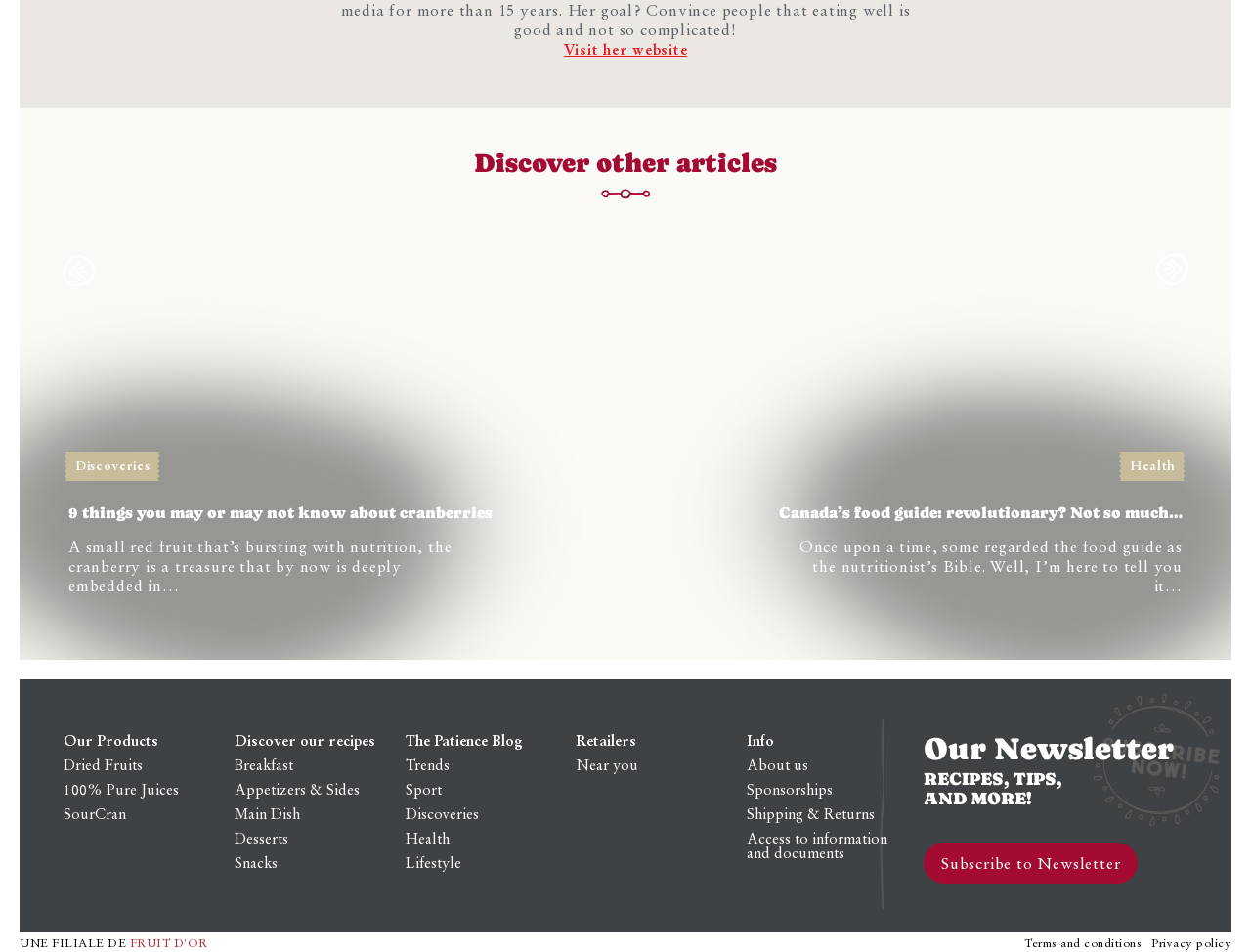What is the main topic of the article on the left?
Please elaborate on the answer to the question with detailed information.

The main topic of the article on the left can be determined by looking at the heading '9 things you may or may not know about cranberries' which is a sub-element of the link element with the text '   Discoveries  9 things you may or may not know about cranberries A small red fruit that’s bursting with nutrition, the cranberry is a treasure that by now is deeply embedded in…'.